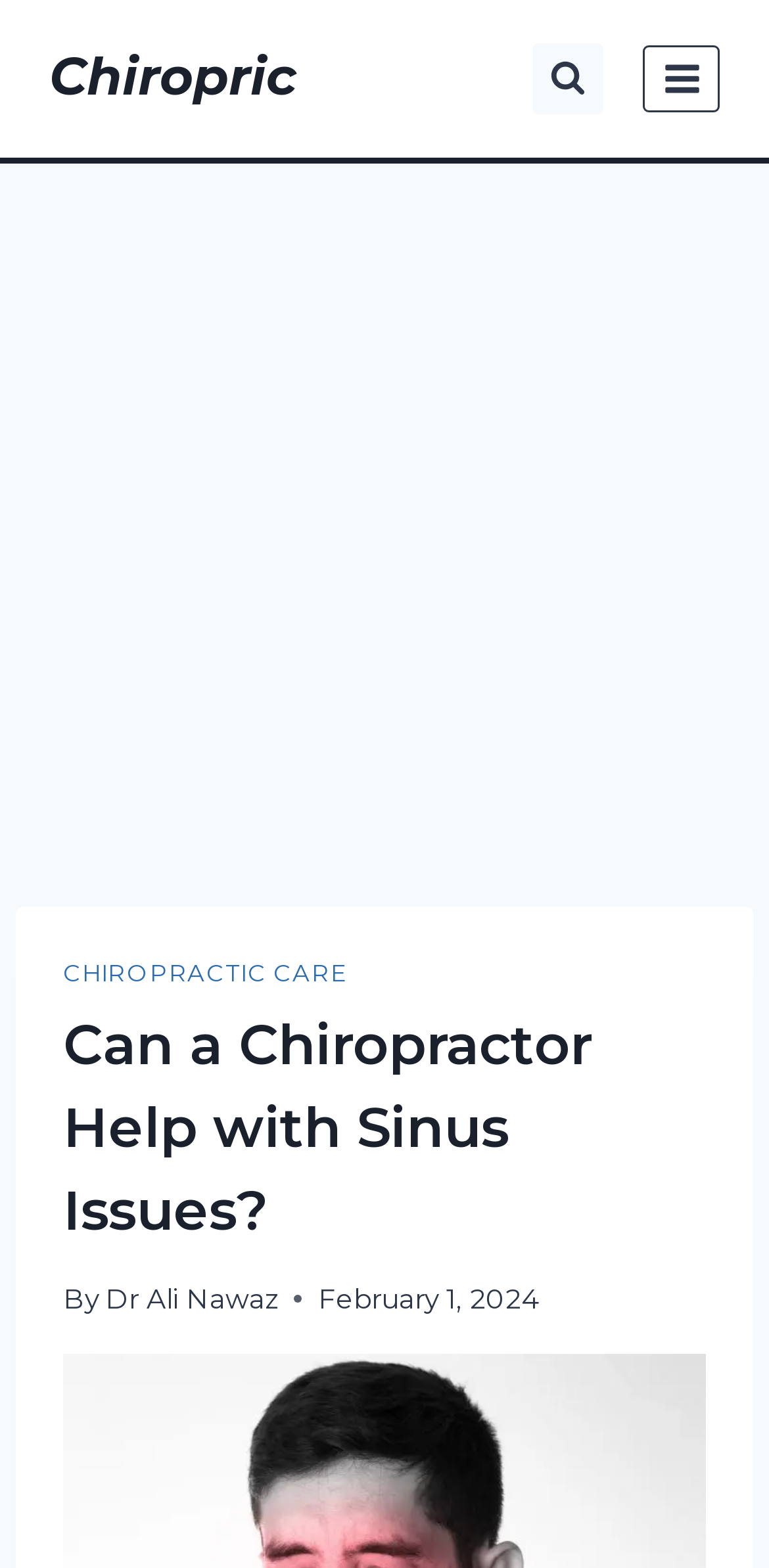How many links are in the top navigation bar?
Craft a detailed and extensive response to the question.

I counted the number of links in the top navigation bar by looking at the elements with type 'link' and 'button' at the top of the webpage, and found two links: 'Chiropric' and 'View Search Form'.